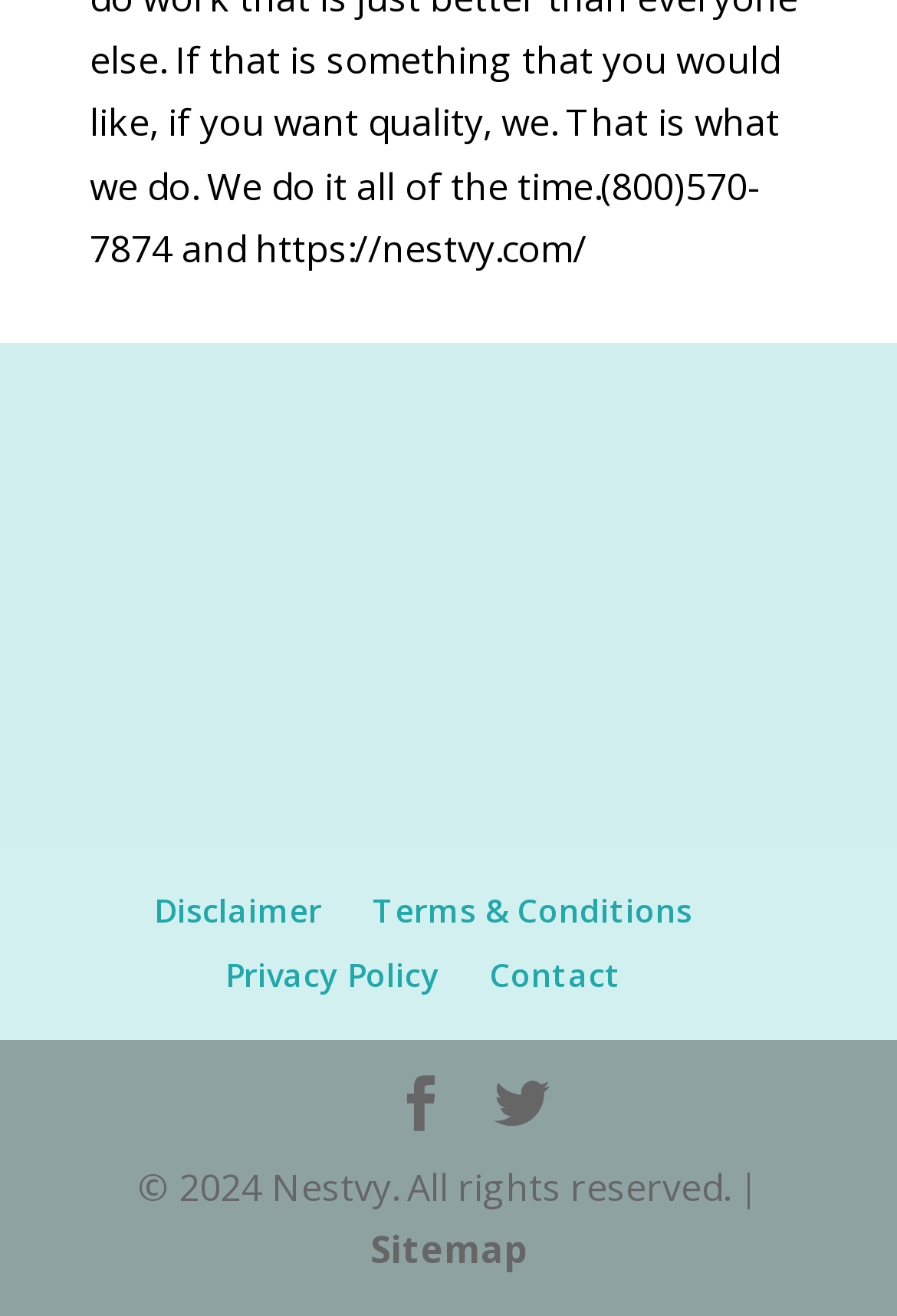Using the element description provided, determine the bounding box coordinates in the format (top-left x, top-left y, bottom-right x, bottom-right y). Ensure that all values are floating point numbers between 0 and 1. Element description: iOS App

None